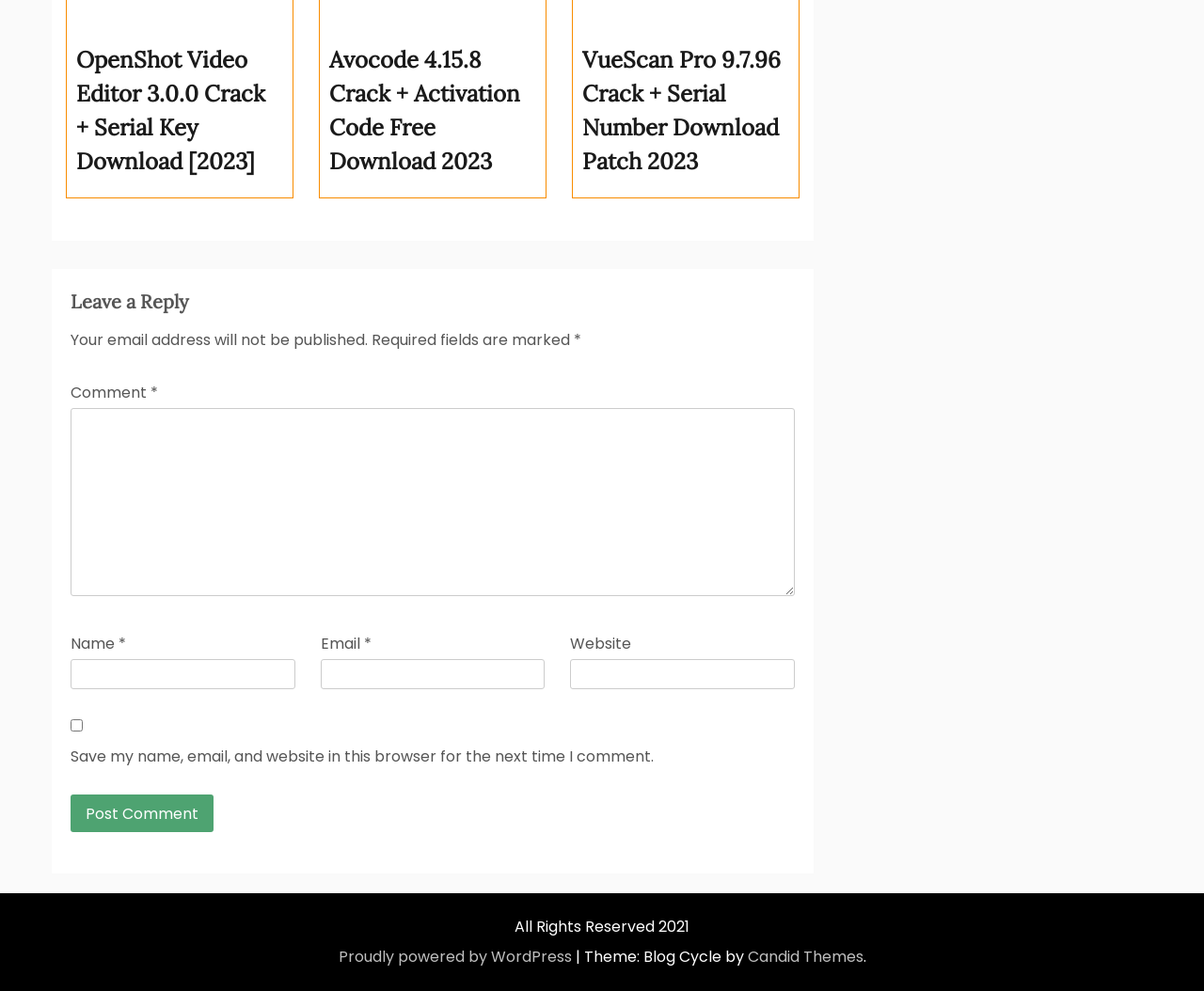Please identify the bounding box coordinates of the element that needs to be clicked to perform the following instruction: "Download OpenShot Video Editor 3.0.0 Crack + Serial Key".

[0.063, 0.017, 0.235, 0.039]